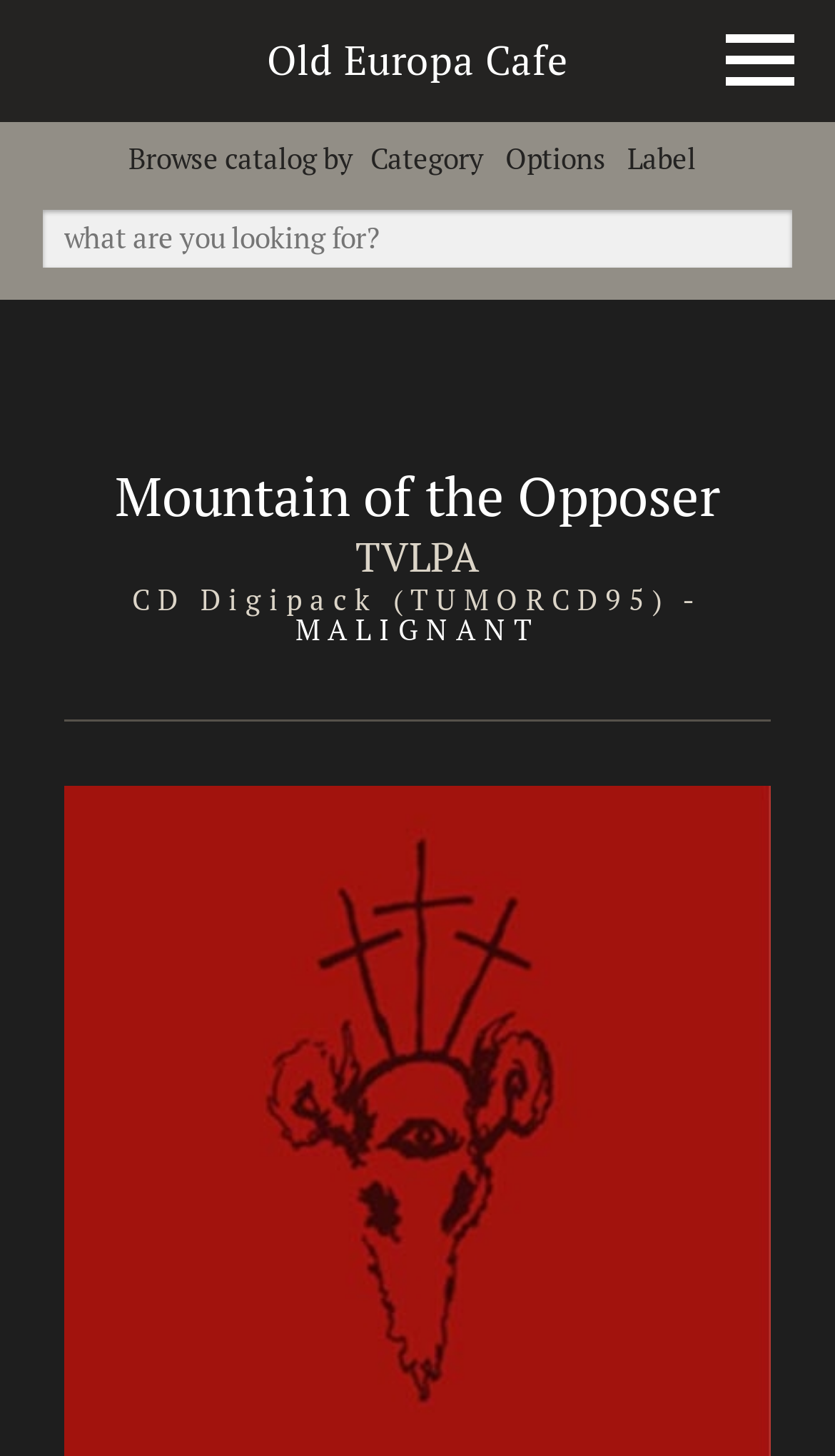How many headings are there on the webpage?
Using the visual information, reply with a single word or short phrase.

3